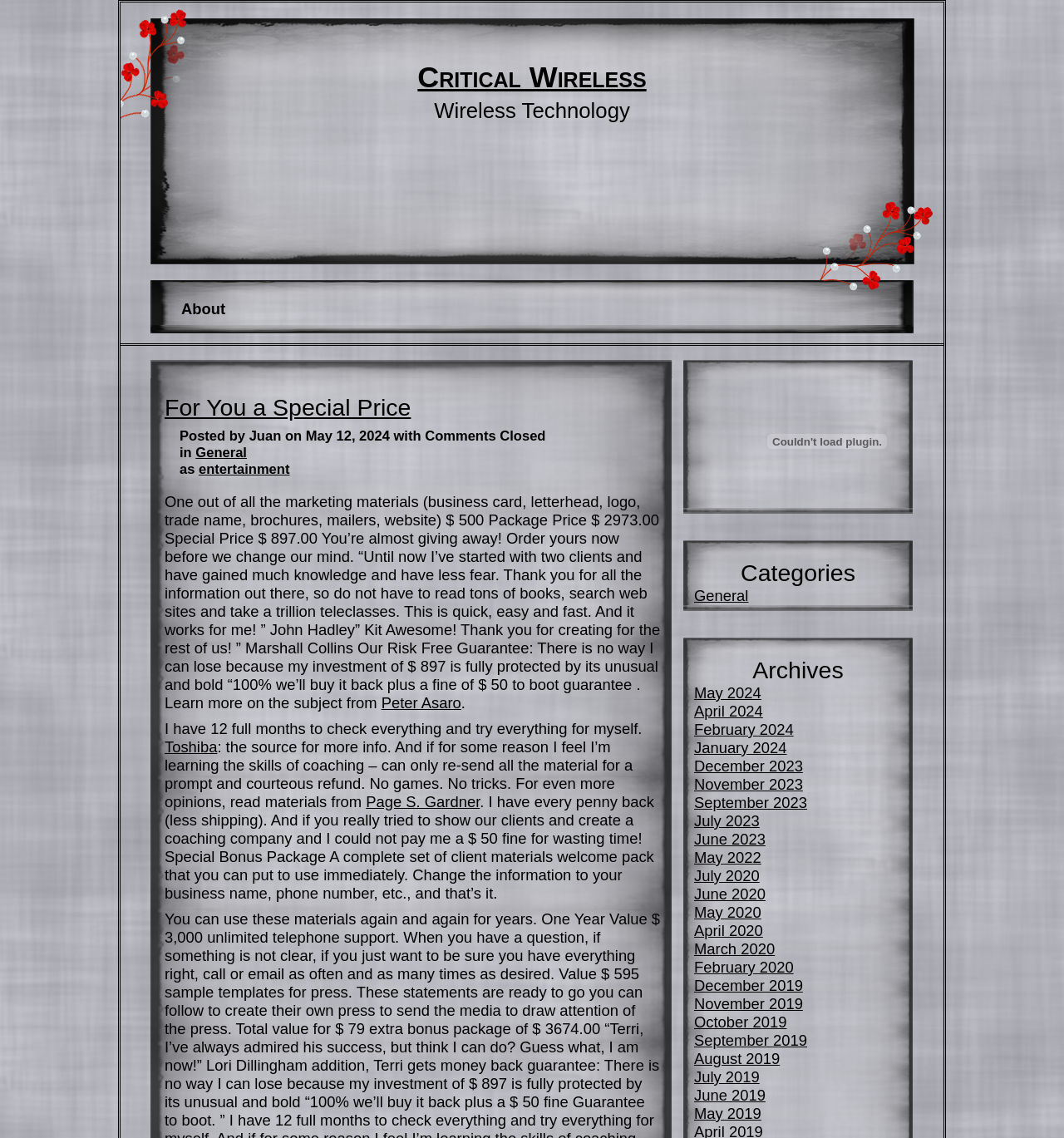What is the title of the link above 'For You a Special Price'?
Refer to the screenshot and respond with a concise word or phrase.

Critical Wireless